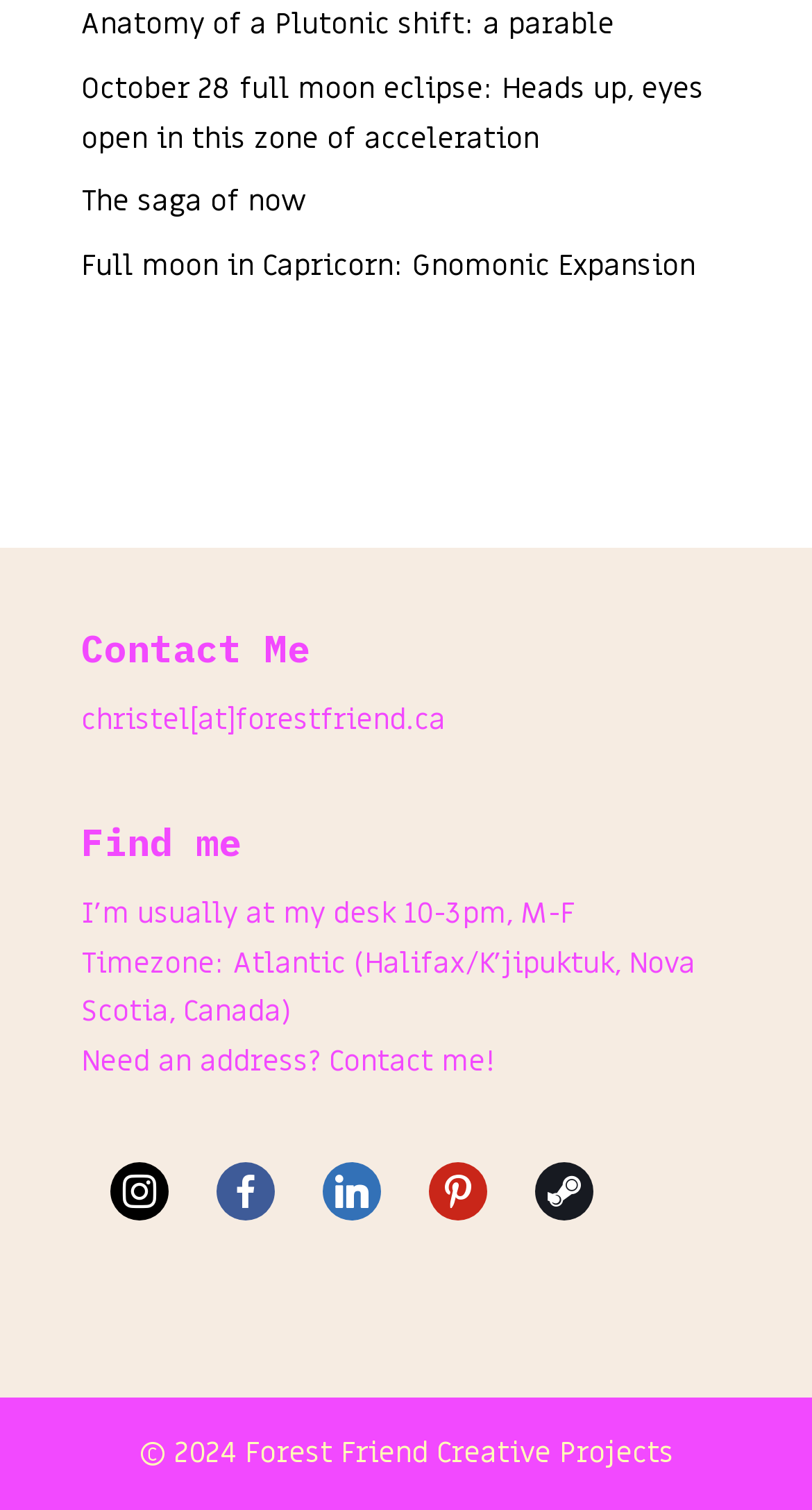Locate the bounding box coordinates of the element that needs to be clicked to carry out the instruction: "follow BEN on Facebook". The coordinates should be given as four float numbers ranging from 0 to 1, i.e., [left, top, right, bottom].

None